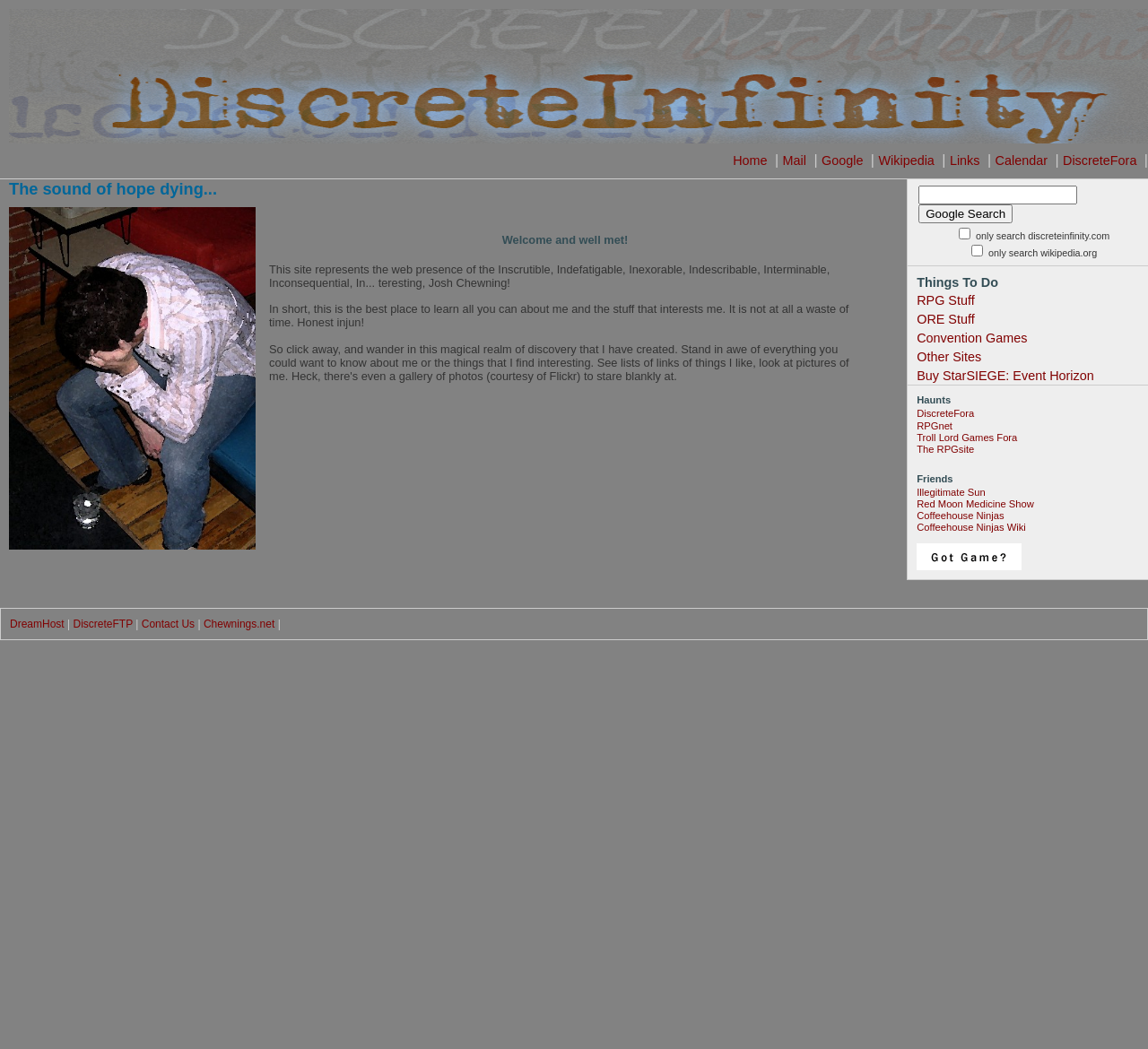Can you specify the bounding box coordinates of the area that needs to be clicked to fulfill the following instruction: "Contact Us"?

[0.123, 0.589, 0.17, 0.601]